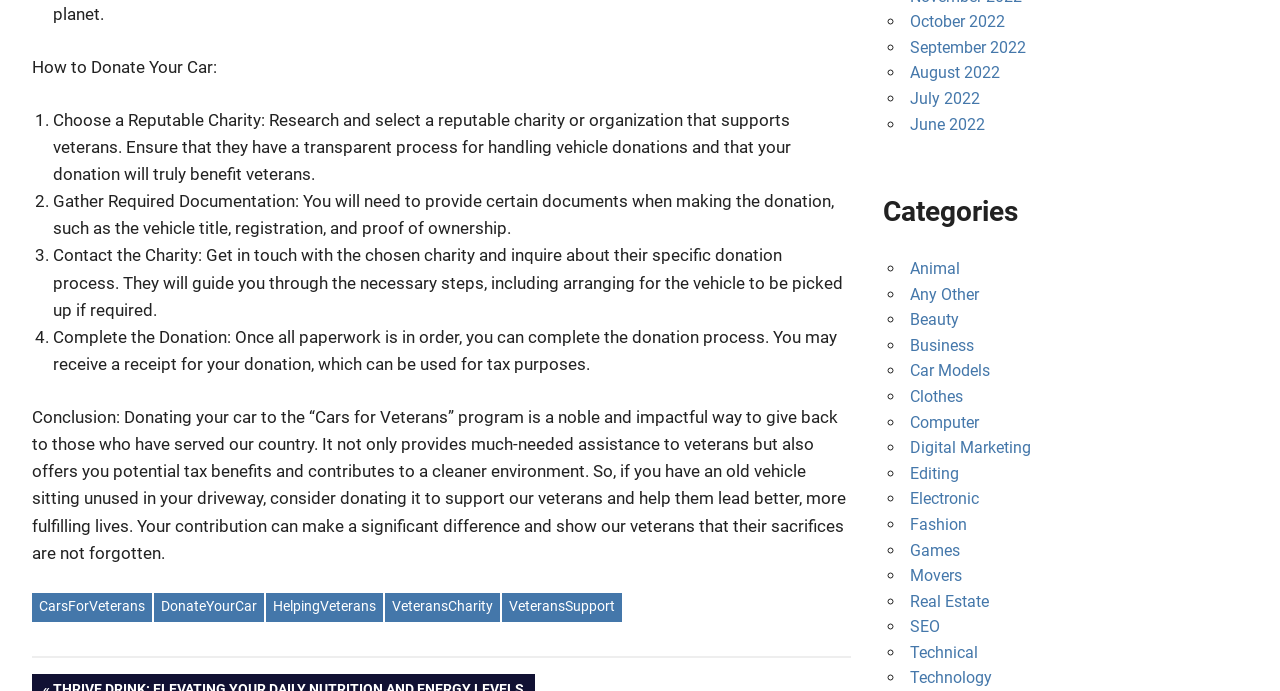Ascertain the bounding box coordinates for the UI element detailed here: "Technology". The coordinates should be provided as [left, top, right, bottom] with each value being a float between 0 and 1.

[0.711, 0.967, 0.775, 0.995]